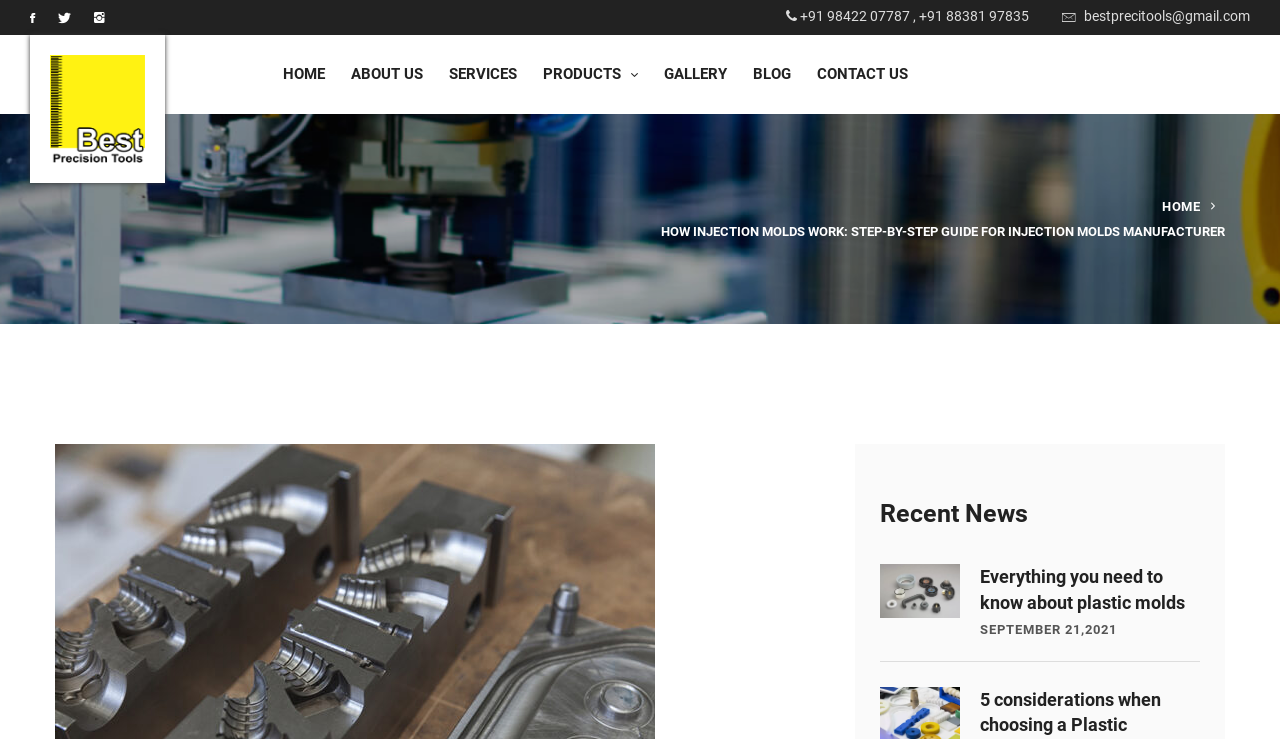Determine the bounding box coordinates for the area that should be clicked to carry out the following instruction: "Click the HOME link".

[0.211, 0.047, 0.264, 0.154]